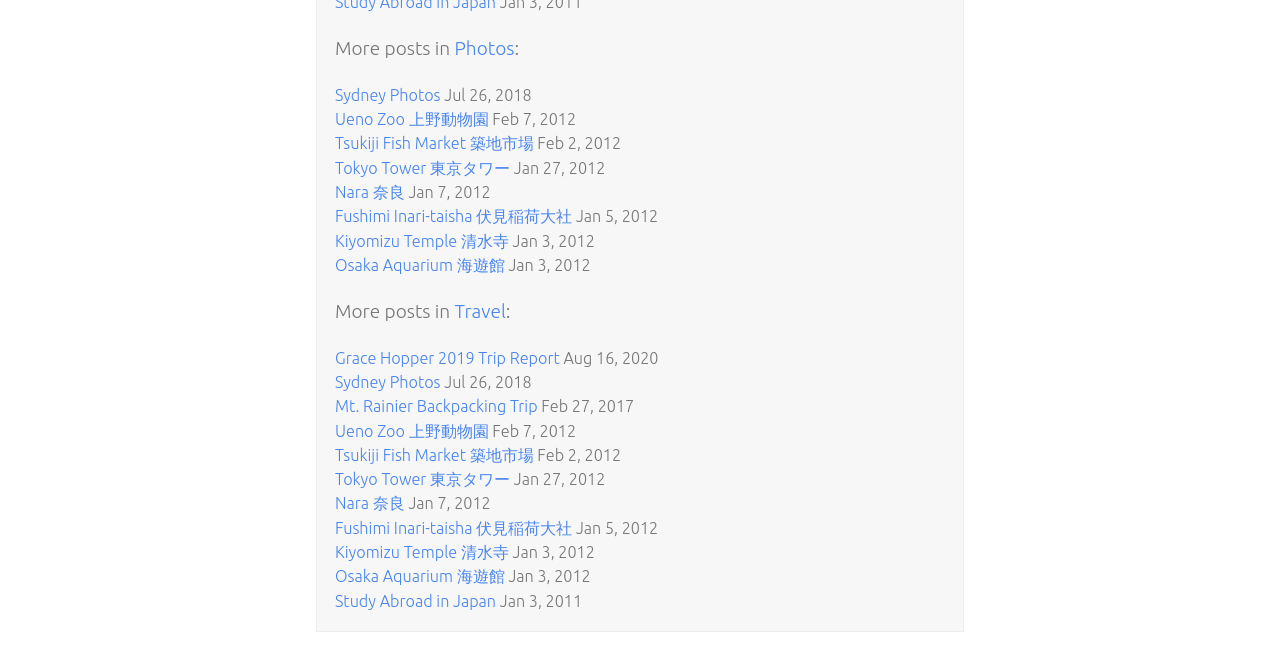Identify the bounding box coordinates of the specific part of the webpage to click to complete this instruction: "Visit Mt. Rainier Backpacking Trip".

[0.262, 0.595, 0.42, 0.622]